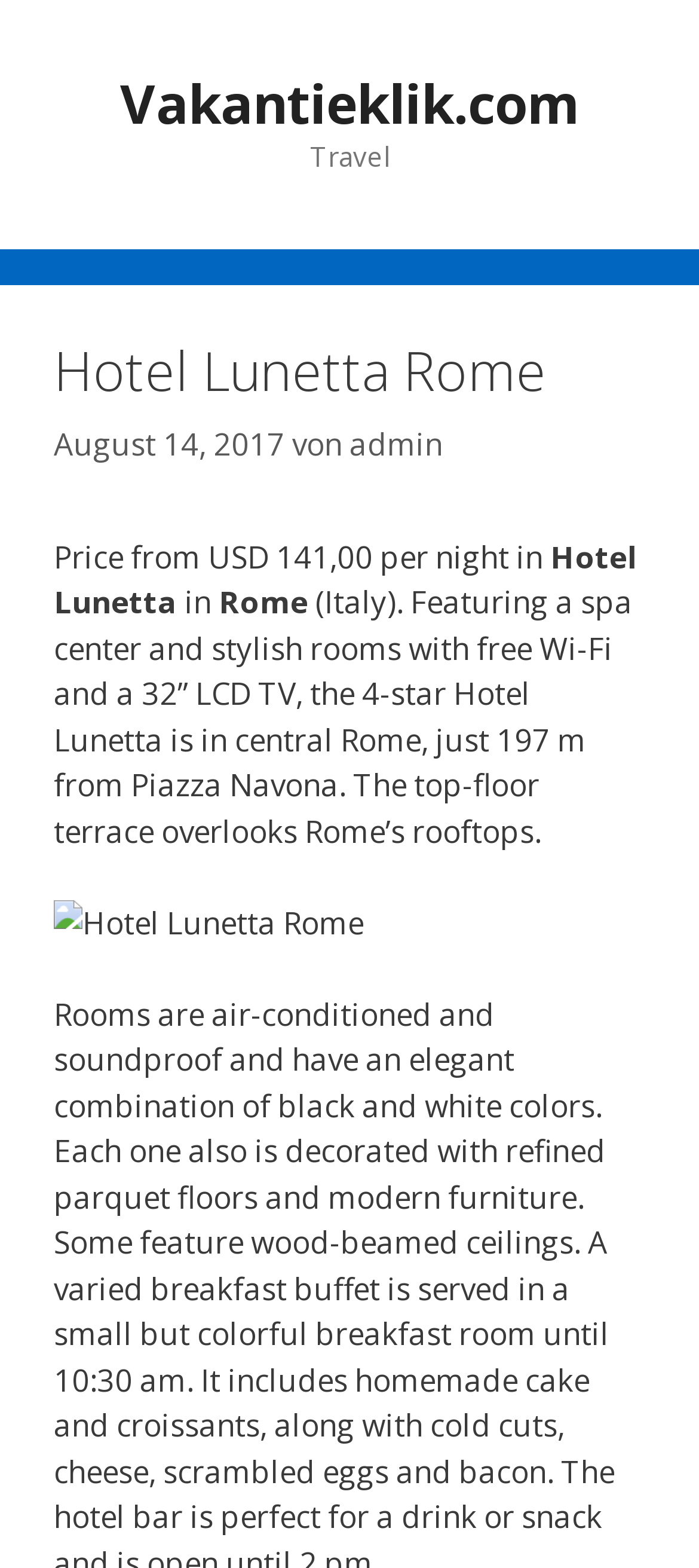Kindly respond to the following question with a single word or a brief phrase: 
What is the type of Hotel Lunetta?

4-star